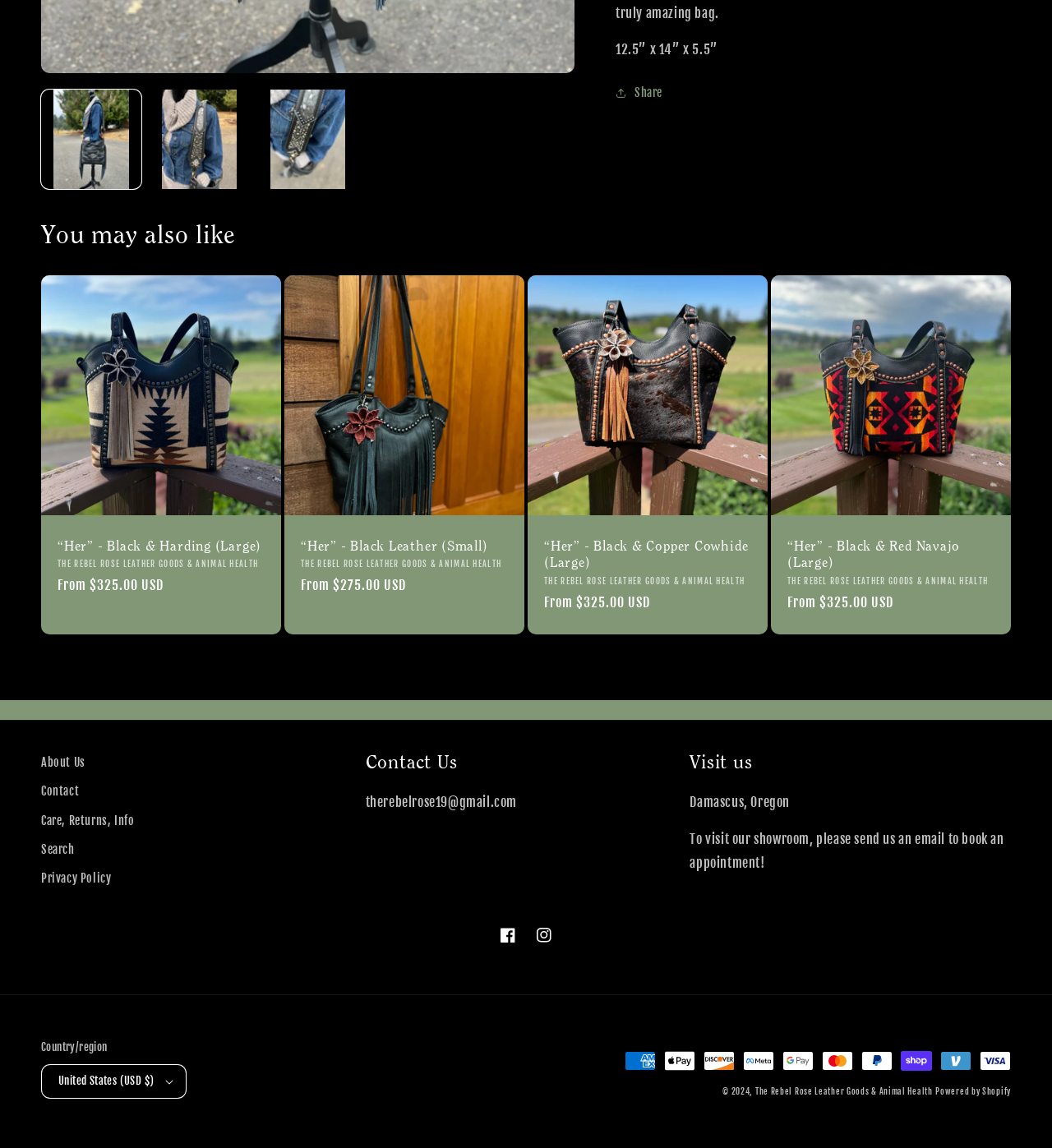Answer the question below in one word or phrase:
What is the vendor of the 'Her' - Black Leather (Small) product?

THE REBEL ROSE LEATHER GOODS & ANIMAL HEALTH